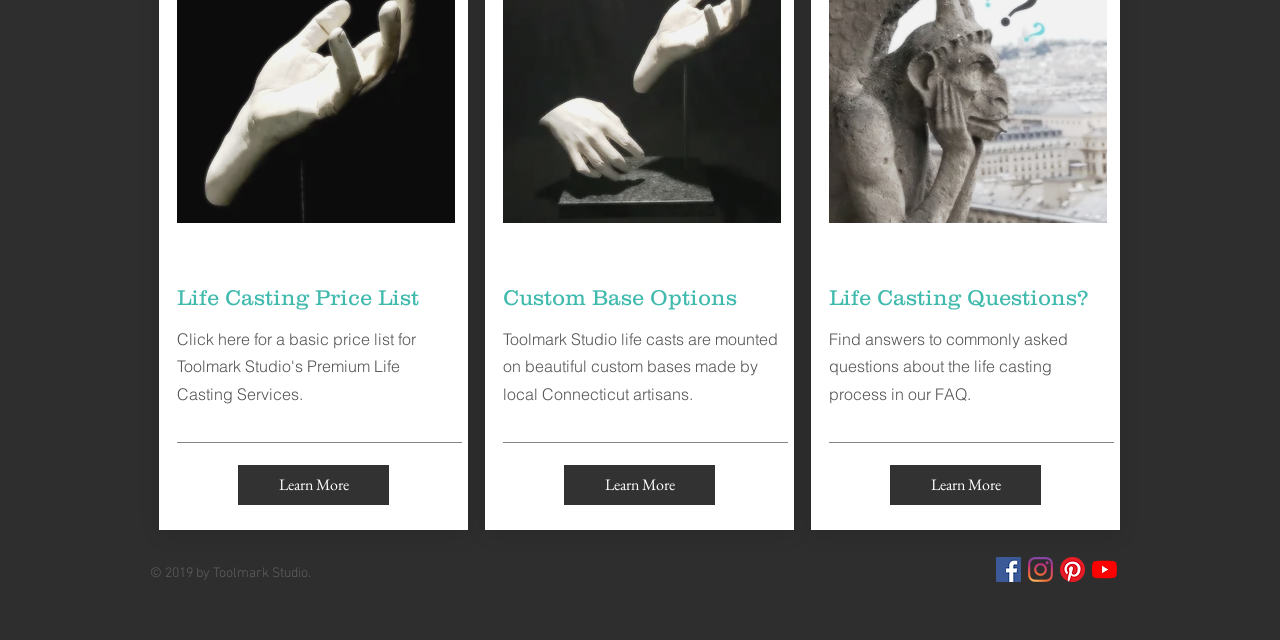For the following element description, predict the bounding box coordinates in the format (top-left x, top-left y, bottom-right x, bottom-right y). All values should be floating point numbers between 0 and 1. Description: aria-label="Instagram"

[0.803, 0.871, 0.823, 0.91]